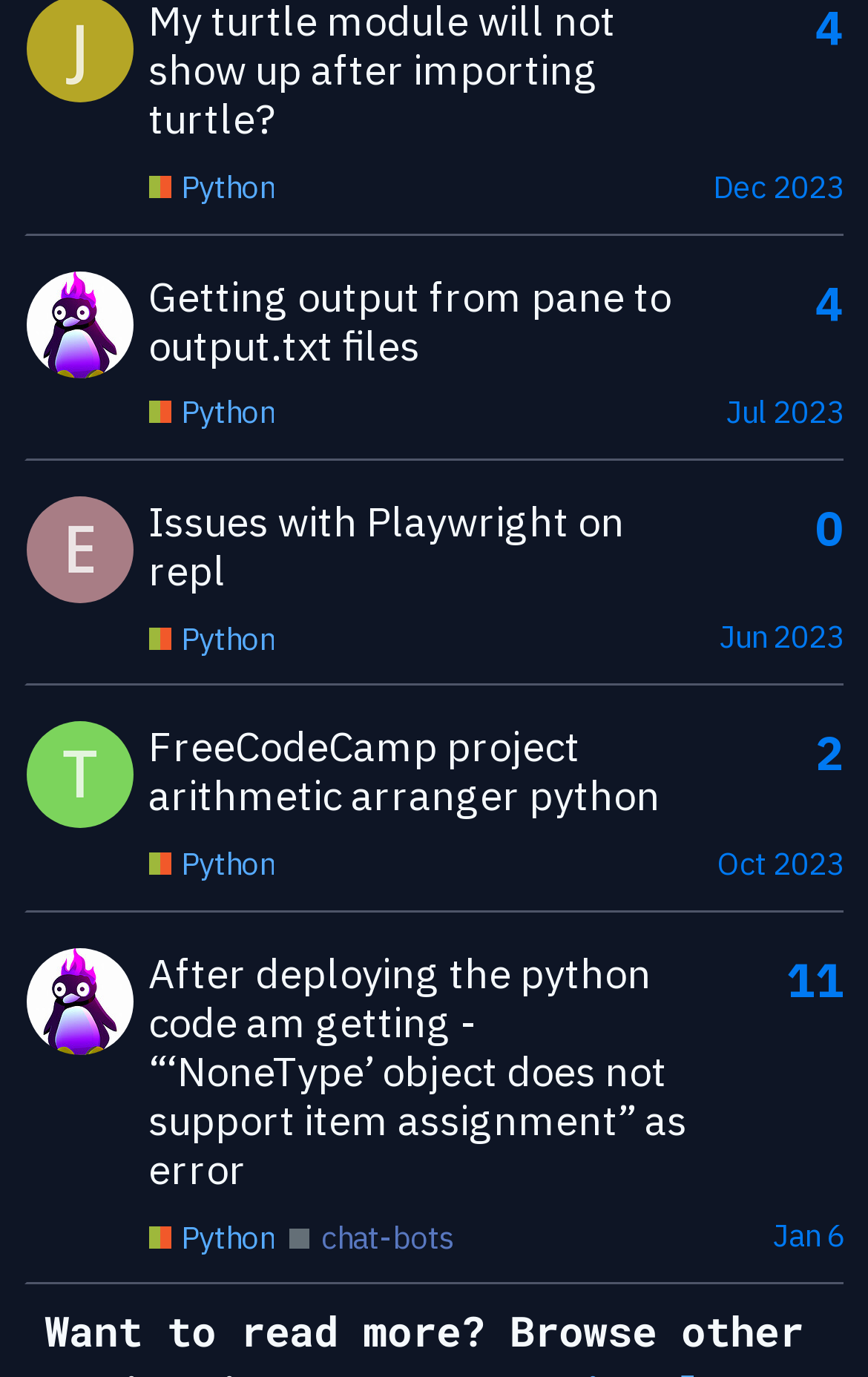Locate the bounding box coordinates of the area that needs to be clicked to fulfill the following instruction: "View QwertyQwerty88's profile". The coordinates should be in the format of four float numbers between 0 and 1, namely [left, top, right, bottom].

[0.03, 0.216, 0.153, 0.248]